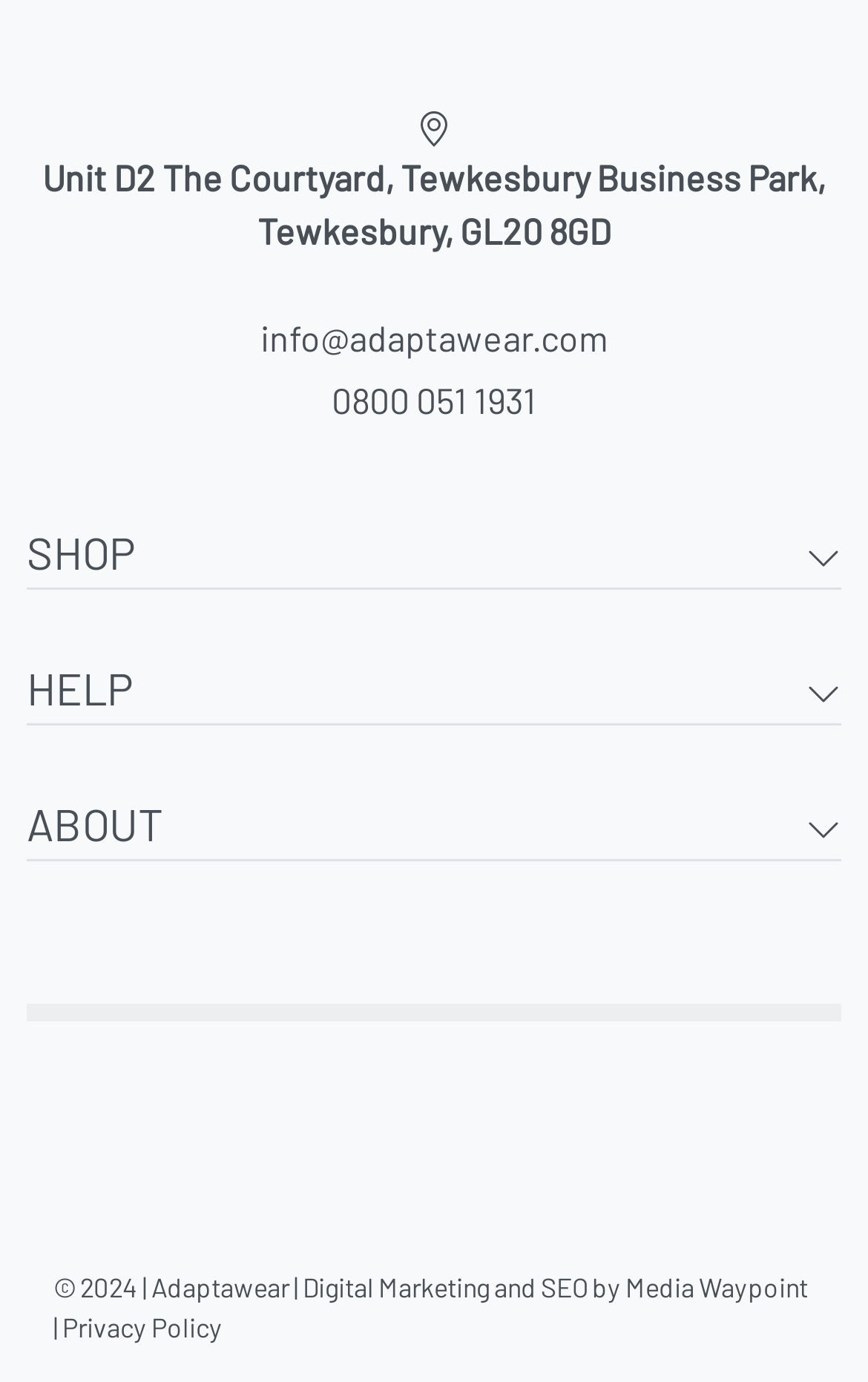Please answer the following question as detailed as possible based on the image: 
What are the payment methods accepted?

I found the payment methods by looking at the image elements with the bounding box coordinates [0.077, 0.791, 0.2, 0.817], [0.262, 0.789, 0.385, 0.818], [0.446, 0.792, 0.577, 0.817], [0.638, 0.778, 0.764, 0.826], [0.826, 0.789, 0.938, 0.818], and [0.506, 0.836, 0.66, 0.881], which contain the logos of Visa, Amex, PayPal, Mastercard, GPay, and ApplePay respectively.